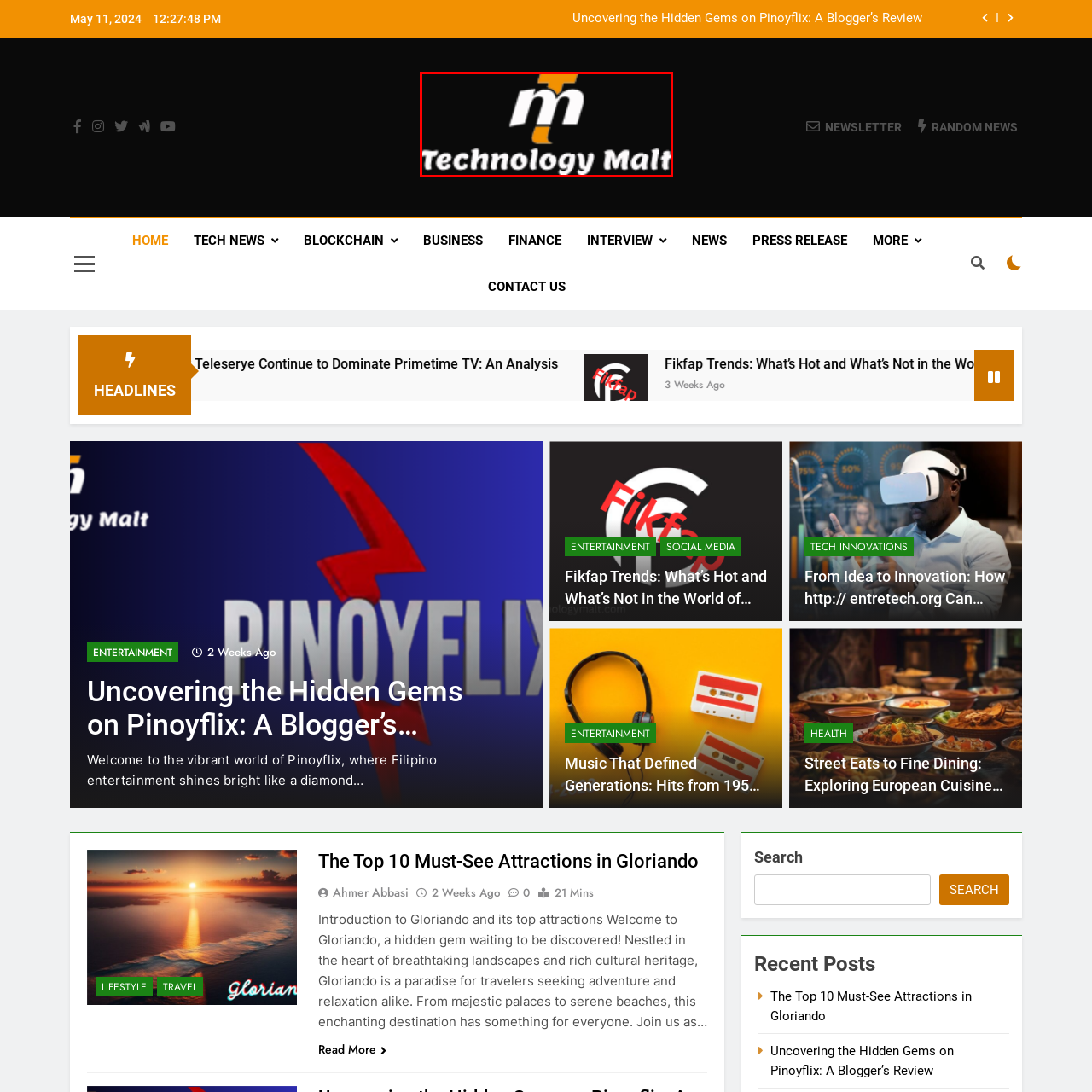Detail the visual elements present in the red-framed section of the image.

The image showcases the logo of "Technology Malt," featuring a modern and sleek design. Prominently displayed in the logo is the word "Technology" in white, complemented by the word "Malt," which is stylized with the letter "m" highlighted in orange. This logo reflects a contemporary aesthetic, likely aimed at capturing the essence of a tech-focused platform or blog. The overall design conveys innovation and creativity, aligning with the blog's mission to explore and share insights on technology-related topics. The background appears to be dark, enhancing the visibility and impact of the logo.